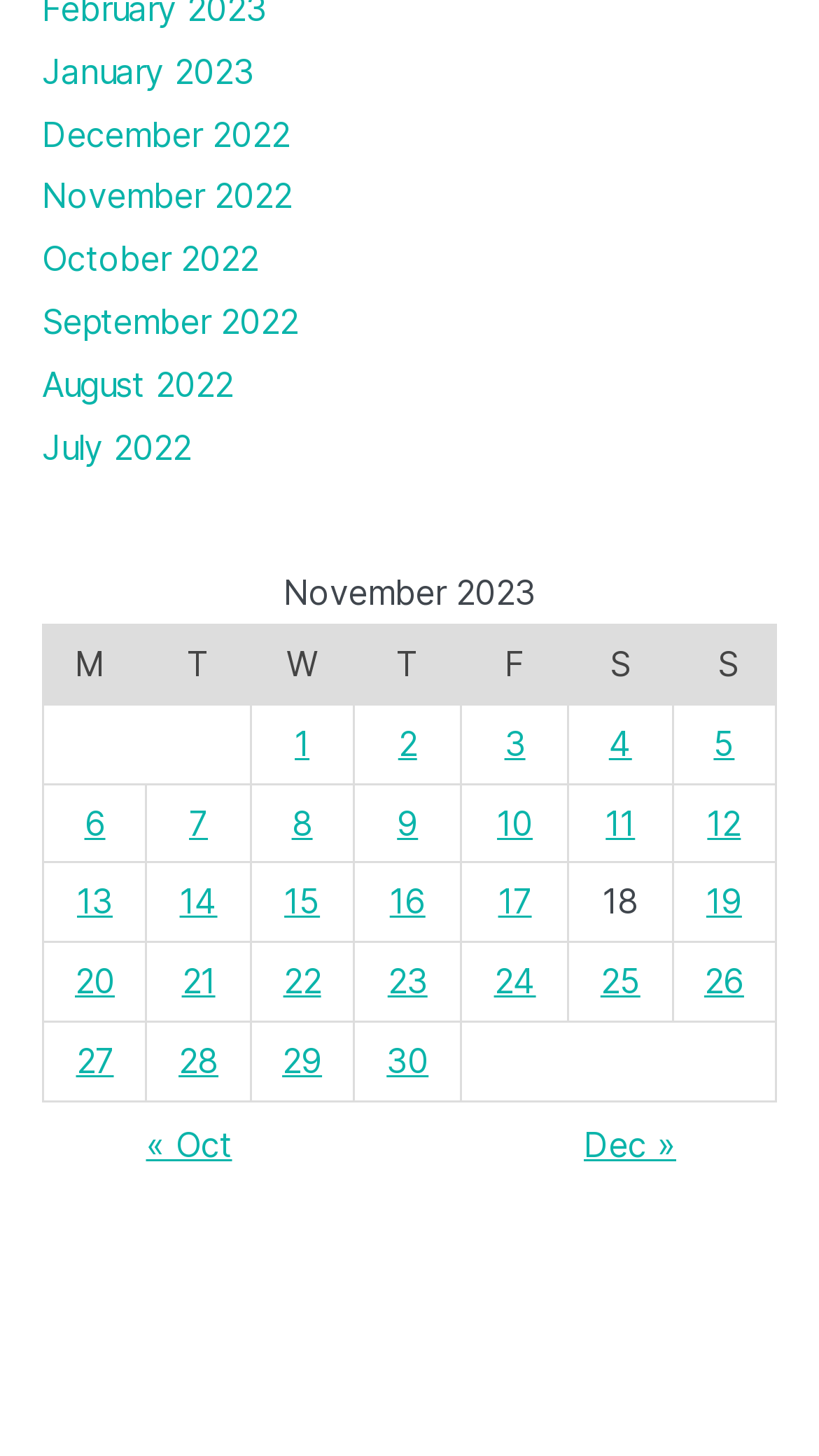Please identify the coordinates of the bounding box that should be clicked to fulfill this instruction: "View posts published on November 3, 2023".

[0.563, 0.484, 0.694, 0.538]